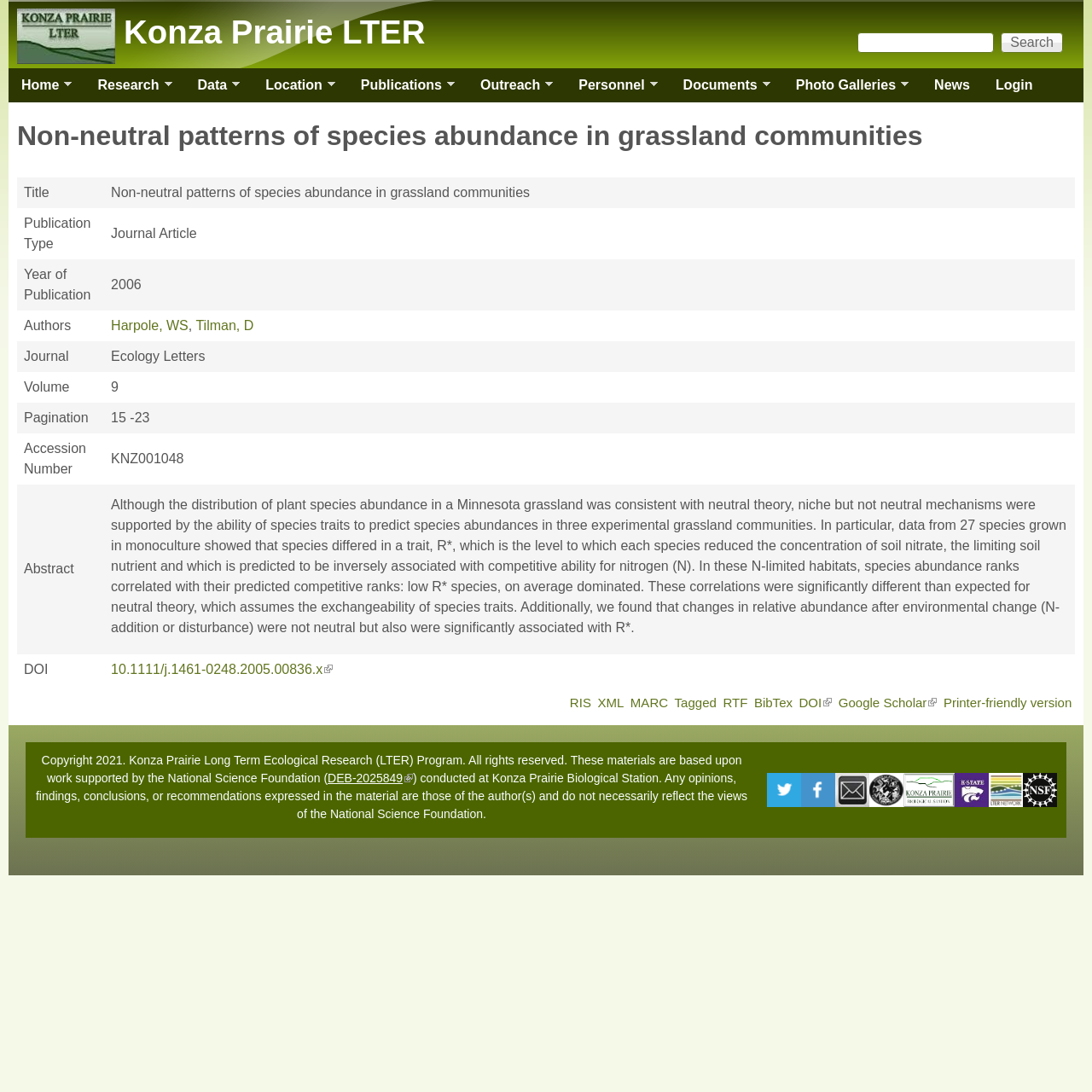Provide an in-depth caption for the elements present on the webpage.

This webpage is about a research article titled "Non-neutral patterns of species abundance in grassland communities" from the Konza Prairie LTER (Long Term Ecological Research) program. 

At the top of the page, there is a link to skip to the main content, followed by the Konza Prairie LTER logo and a heading with the same title. A search bar is located at the top right corner of the page. 

Below the search bar, there is a main menu with links to various sections, including Home, Research, Data, Location, Publications, Outreach, Personnel, Documents, Photo Galleries, News, and Login.

The main content of the page is an article summary, which is presented in a table format. The table has several rows, each containing information about the article, such as title, publication type, year of publication, authors, journal, volume, pagination, accession number, abstract, and DOI. The abstract provides a detailed summary of the research article, discussing the distribution of plant species abundance in a Minnesota grassland and the role of niche and neutral mechanisms.

At the bottom of the page, there are links to download the article in various formats, including printer-friendly version, Google Scholar, DOI, BibTex, RTF, Tagged, MARC, XML, and RIS.

The footer of the page contains copyright information, a disclaimer, and logos of the National Science Foundation, LTER, Kansas State University, Konza Prairie Biological Station, and social media links.